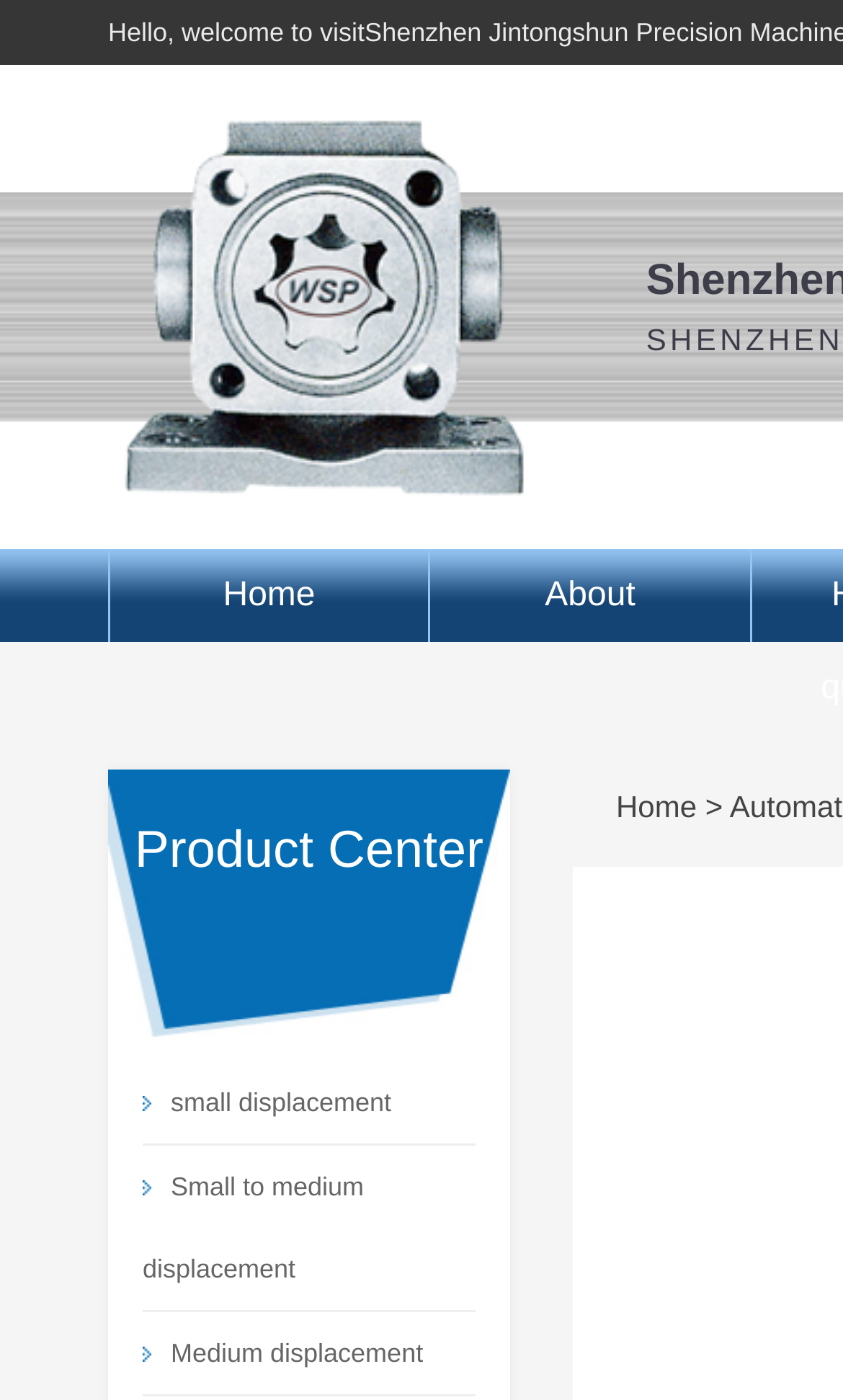How many links are in the top navigation?
Based on the image content, provide your answer in one word or a short phrase.

3